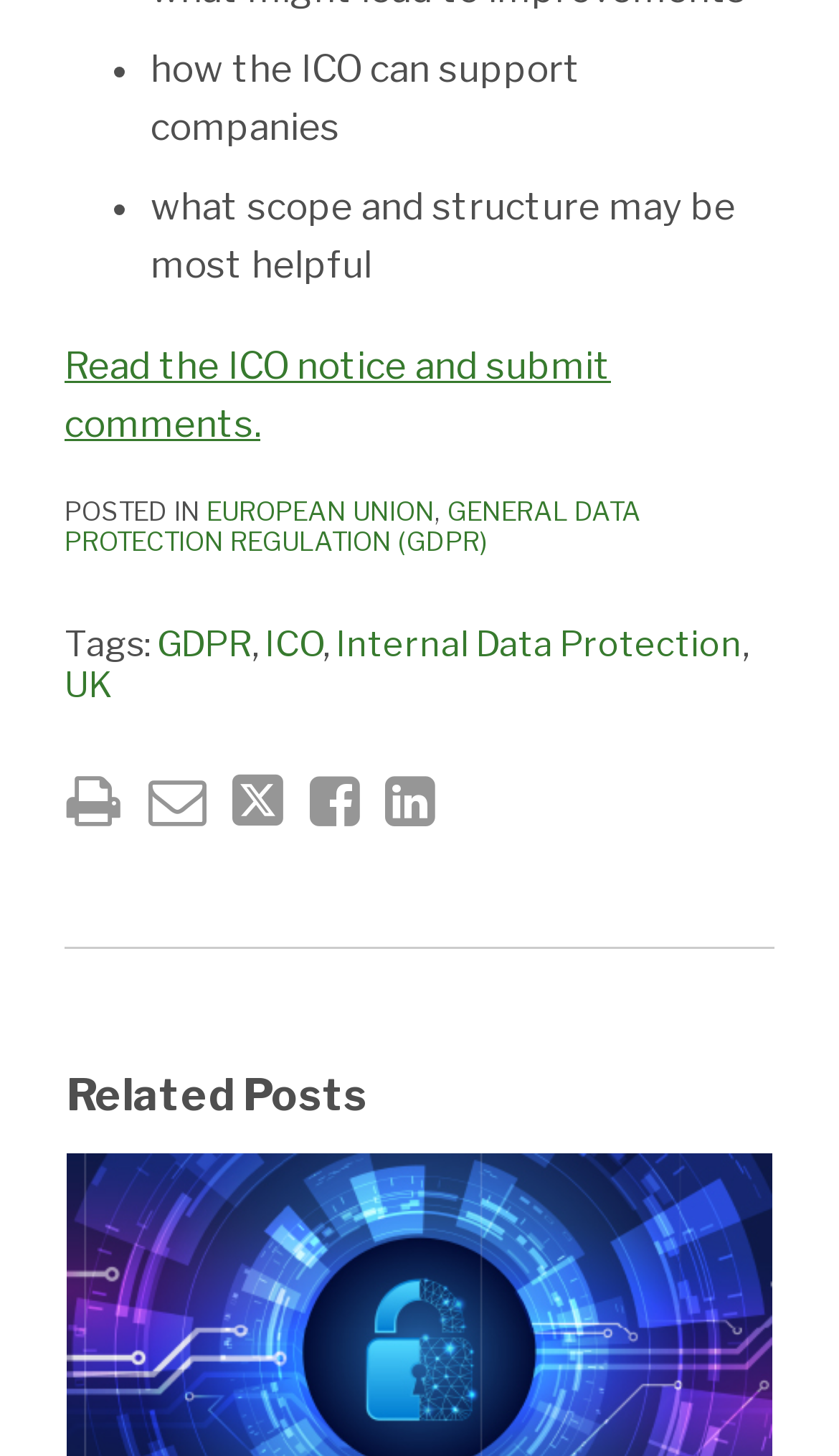Please provide the bounding box coordinates for the element that needs to be clicked to perform the following instruction: "Read the ICO notice and submit comments". The coordinates should be given as four float numbers between 0 and 1, i.e., [left, top, right, bottom].

[0.077, 0.237, 0.728, 0.306]